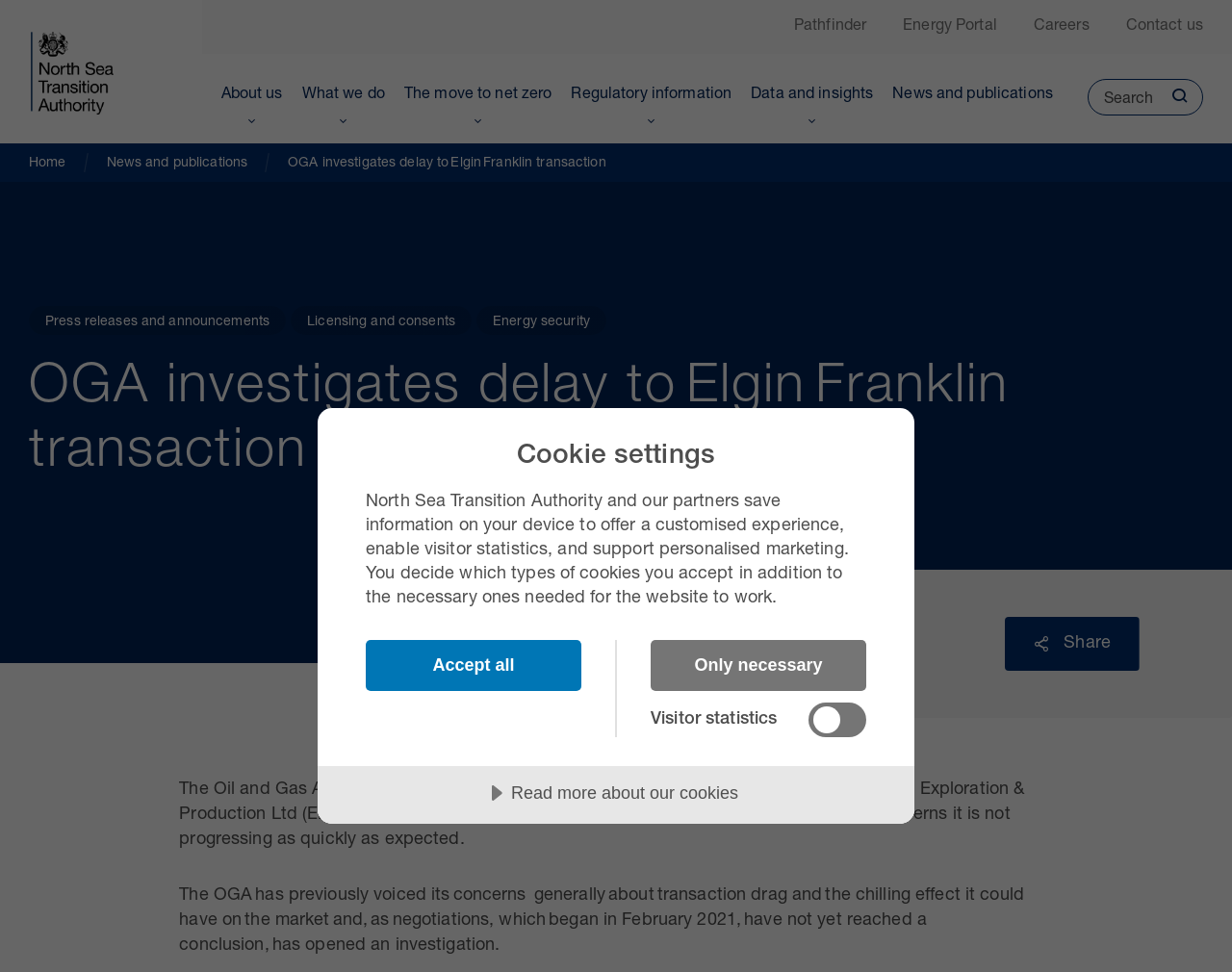Based on the image, provide a detailed response to the question:
What is the default setting for visitor statistics?

The checkbox for 'Visitor statistics' is unchecked, indicating that it is not enabled by default.